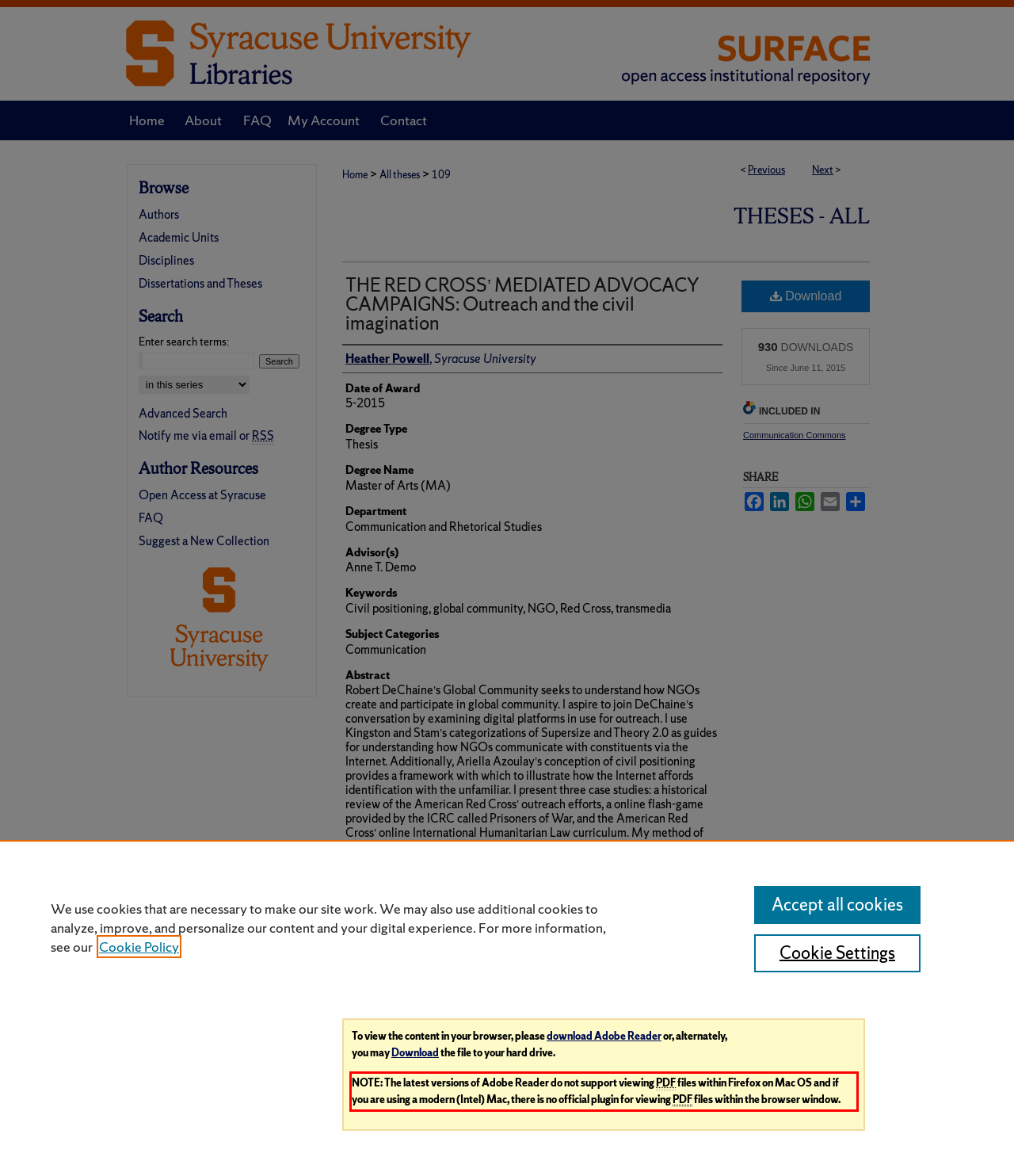Given a webpage screenshot, locate the red bounding box and extract the text content found inside it.

NOTE: The latest versions of Adobe Reader do not support viewing PDF files within Firefox on Mac OS and if you are using a modern (Intel) Mac, there is no official plugin for viewing PDF files within the browser window.